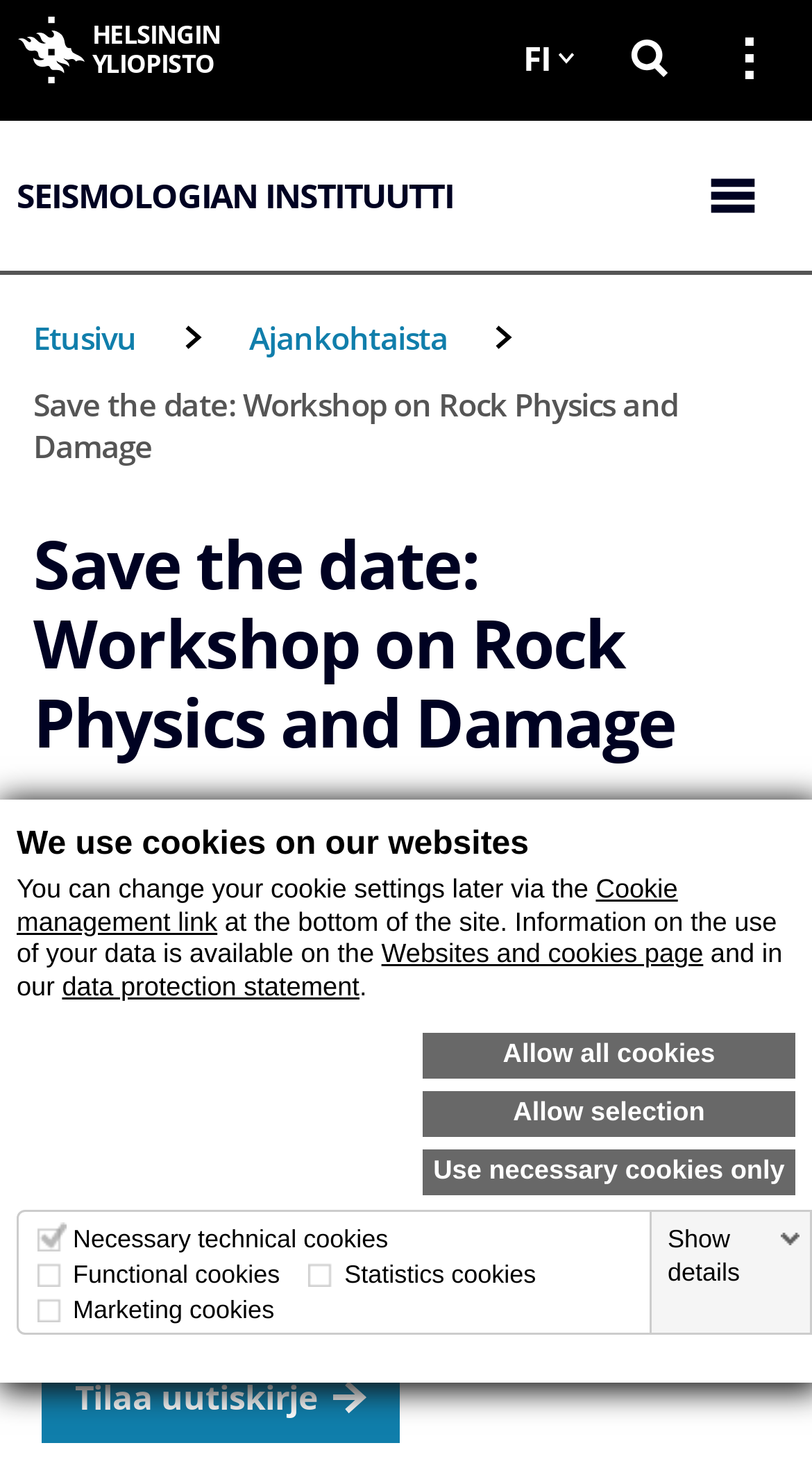Determine the bounding box coordinates of the region I should click to achieve the following instruction: "Open the language selection". Ensure the bounding box coordinates are four float numbers between 0 and 1, i.e., [left, top, right, bottom].

[0.619, 0.0, 0.733, 0.08]